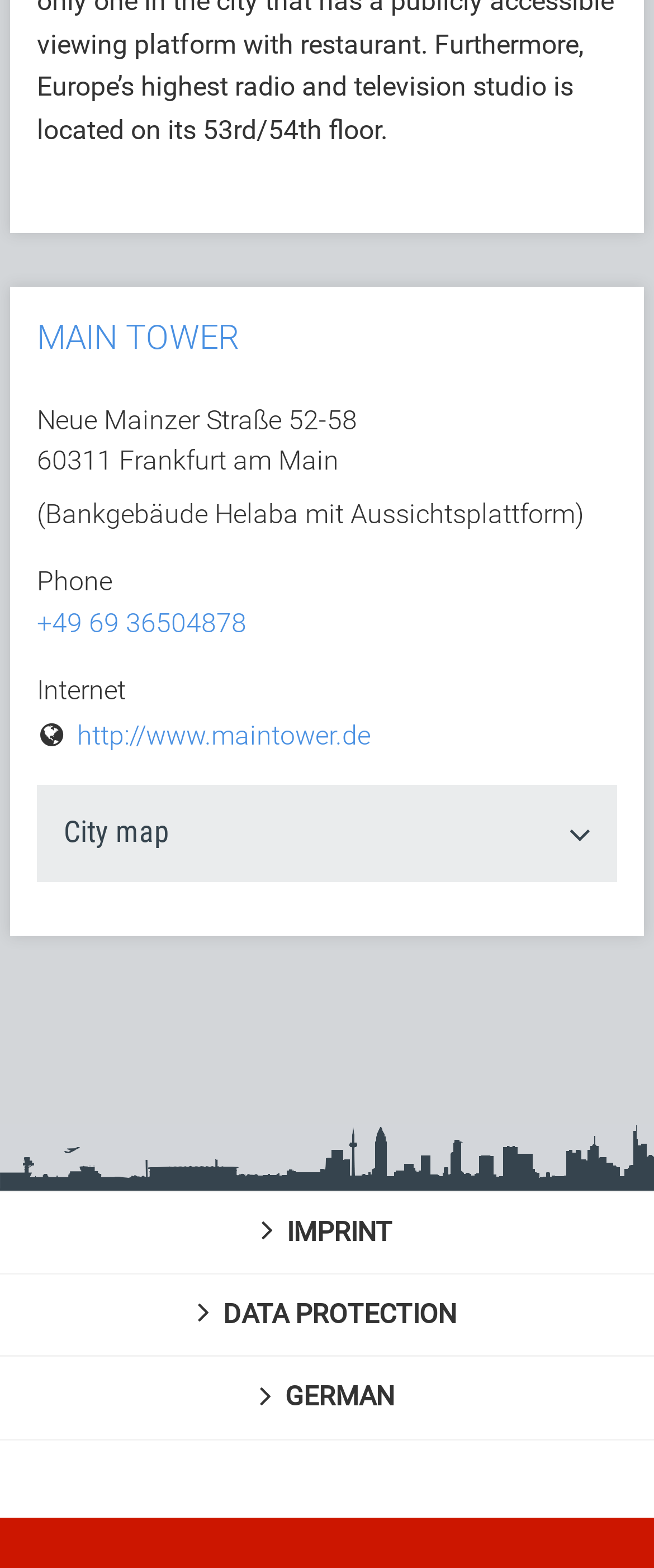What is the language of the webpage? Look at the image and give a one-word or short phrase answer.

German